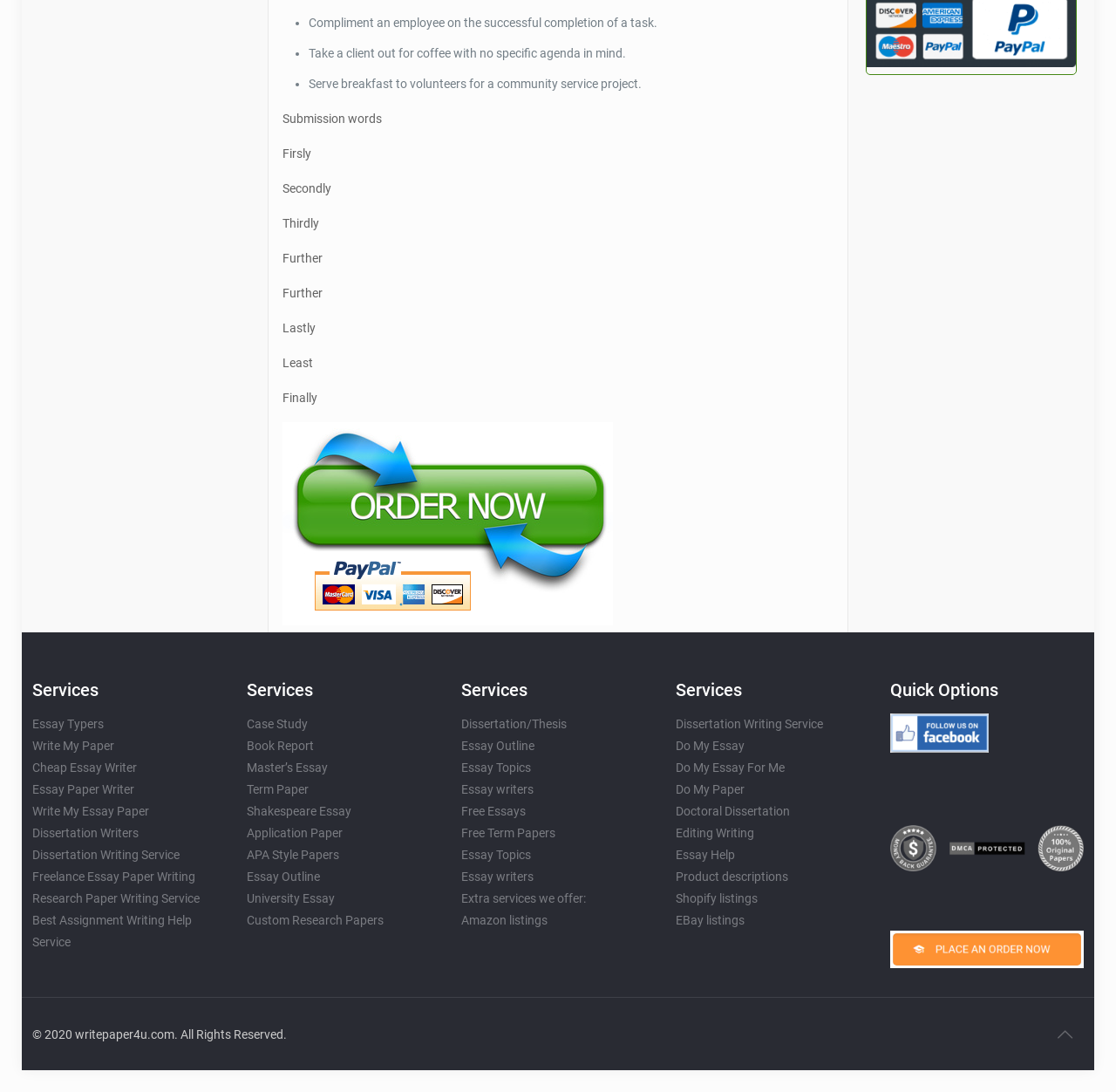Determine the bounding box coordinates for the area that should be clicked to carry out the following instruction: "Place an order now at writepaper4u".

[0.798, 0.852, 0.971, 0.887]